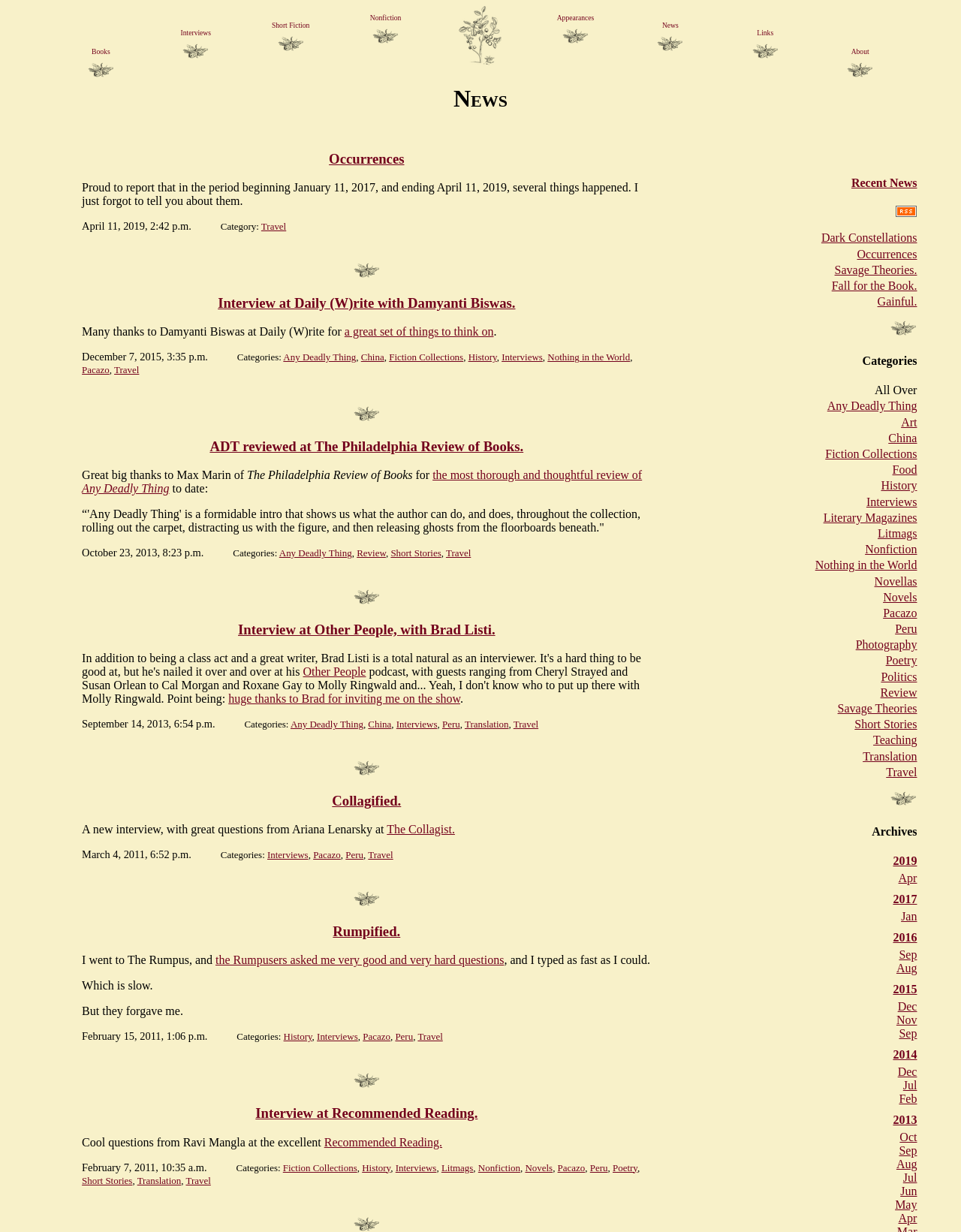Please locate the bounding box coordinates of the element's region that needs to be clicked to follow the instruction: "Explore the 'About' page". The bounding box coordinates should be provided as four float numbers between 0 and 1, i.e., [left, top, right, bottom].

[0.846, 0.038, 0.944, 0.064]